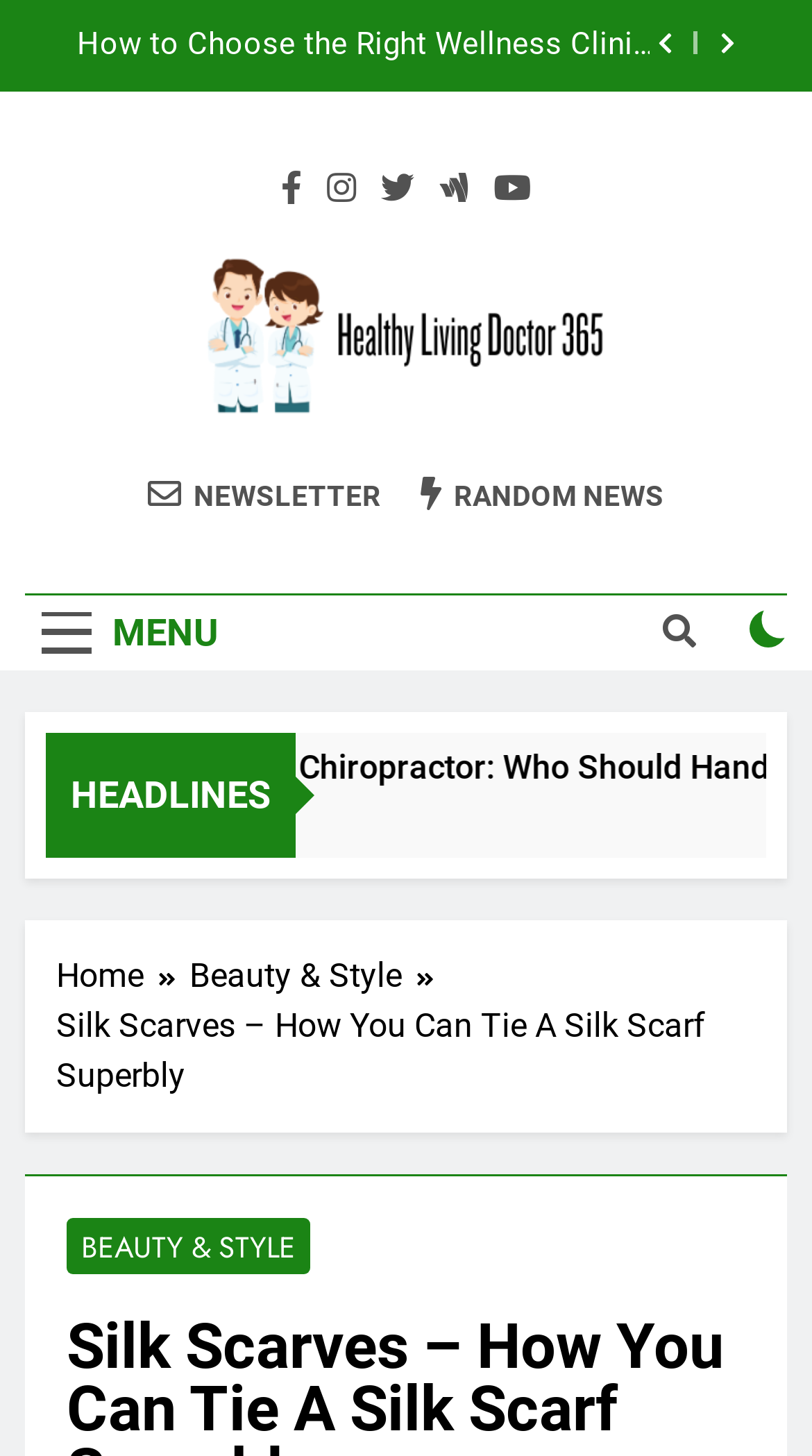What is the function of the button with the '' icon?
Using the image, answer in one word or phrase.

Unknown